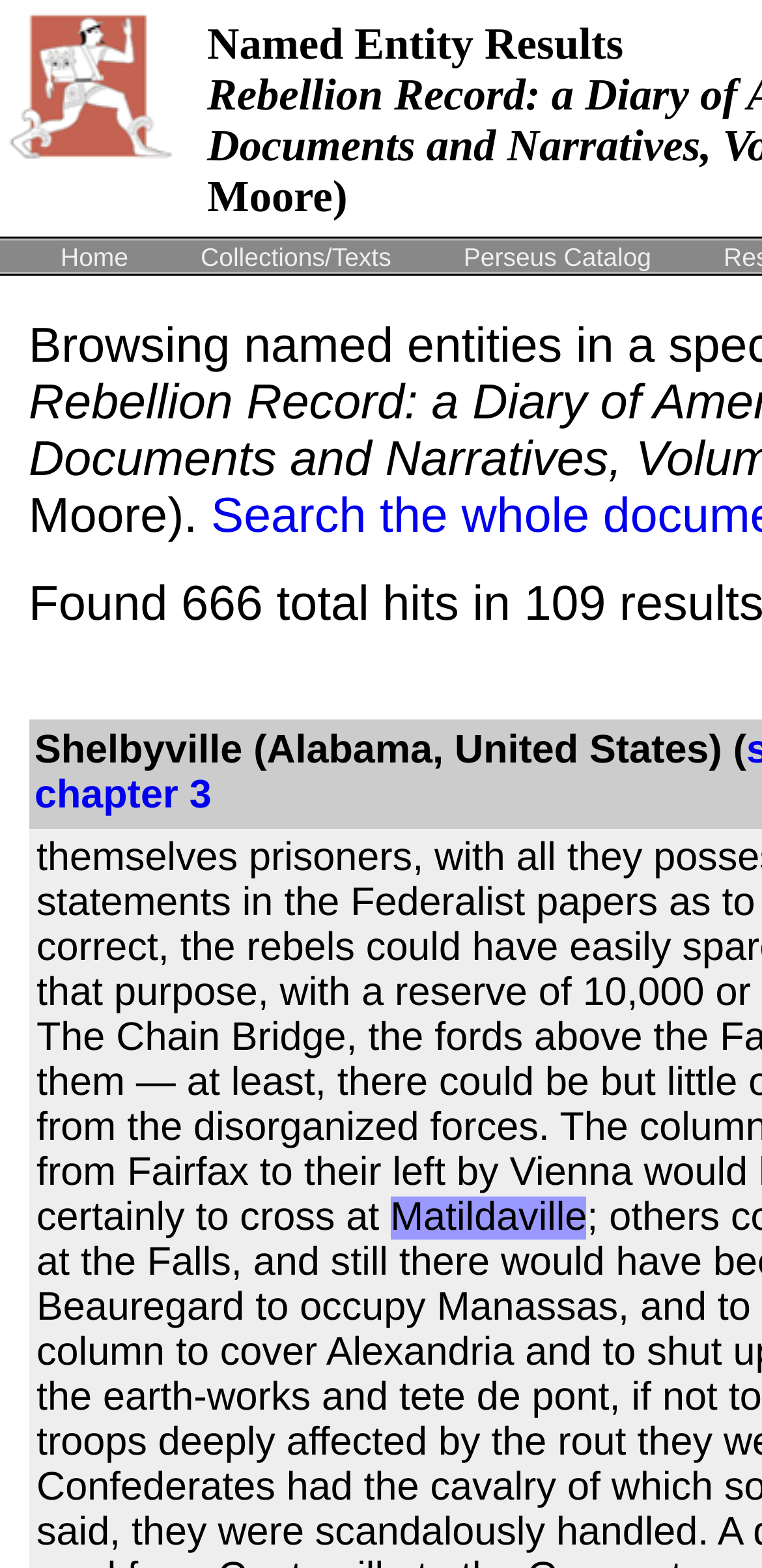Can you determine the main header of this webpage?

Named Entity Results
Rebellion Record: a Diary of American Events: Documents and Narratives, Volume 2. (ed. Frank Moore)